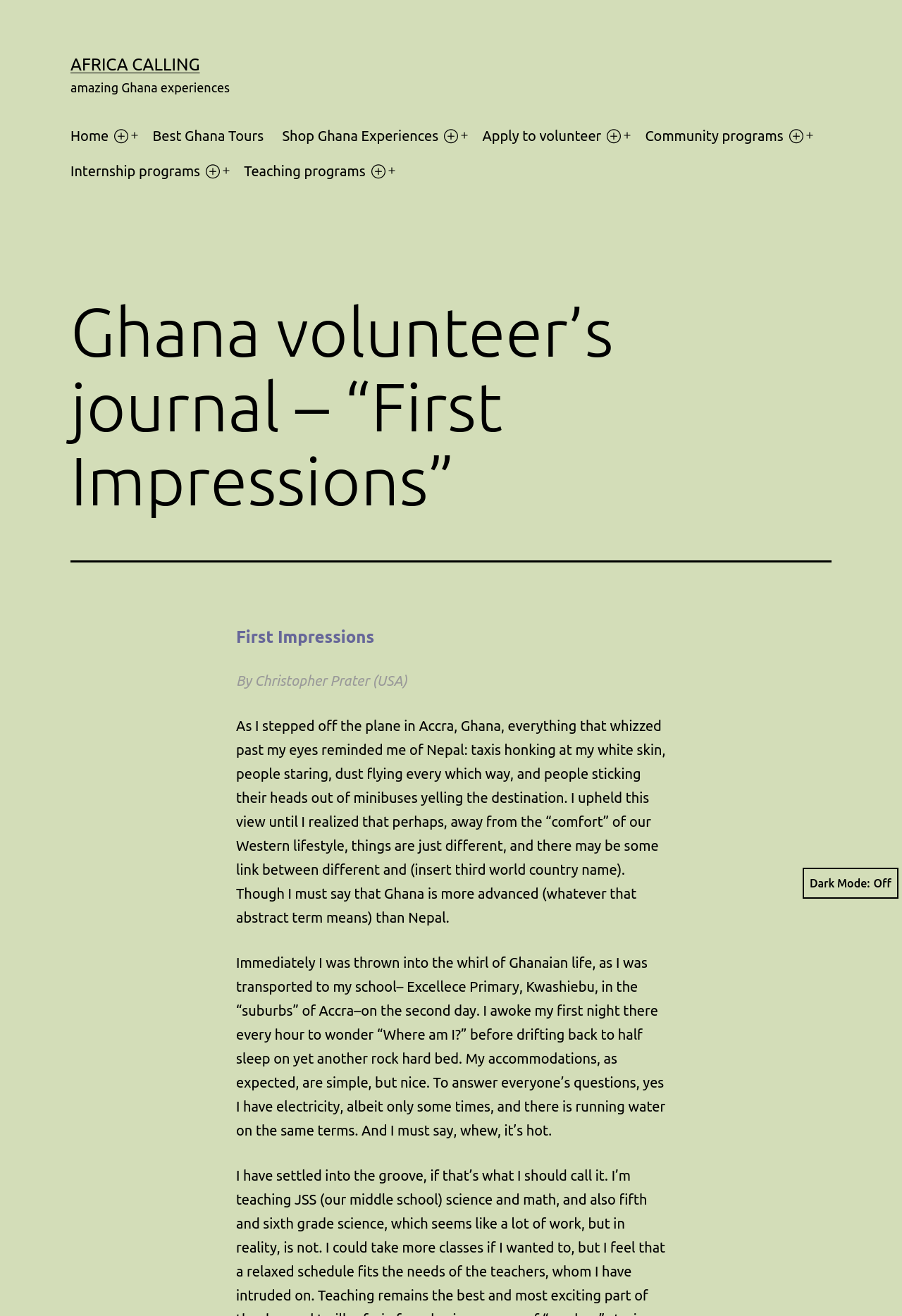Based on the description "Africa Calling", find the bounding box of the specified UI element.

[0.078, 0.042, 0.221, 0.056]